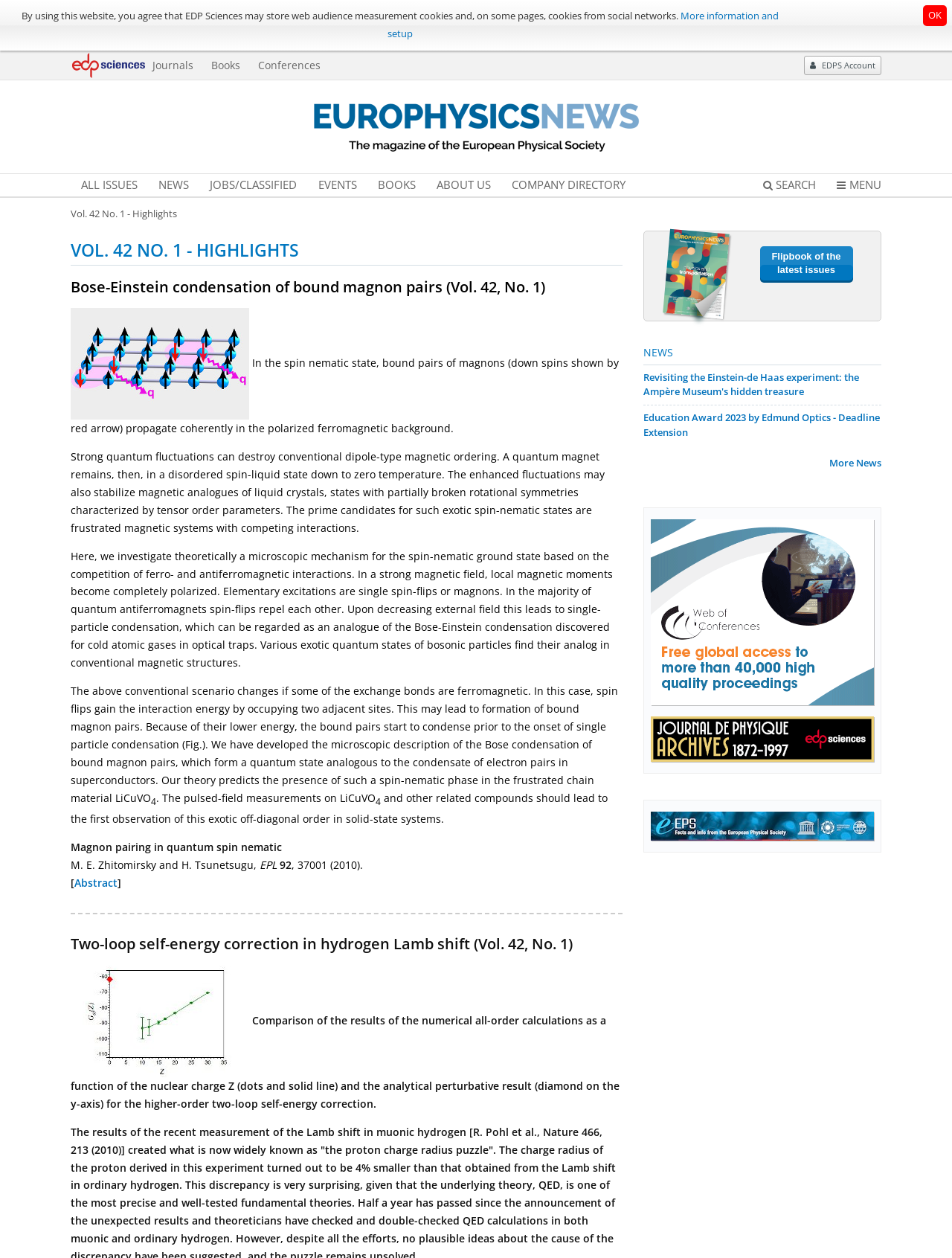Please provide a comprehensive answer to the question based on the screenshot: What type of content is categorized under 'JOBS/CLASSIFIED'?

The 'JOBS/CLASSIFIED' link with bounding box coordinates [0.21, 0.139, 0.323, 0.156] is likely used to categorize job listings or classified ads related to the field of physics, which is the focus of the magazine.